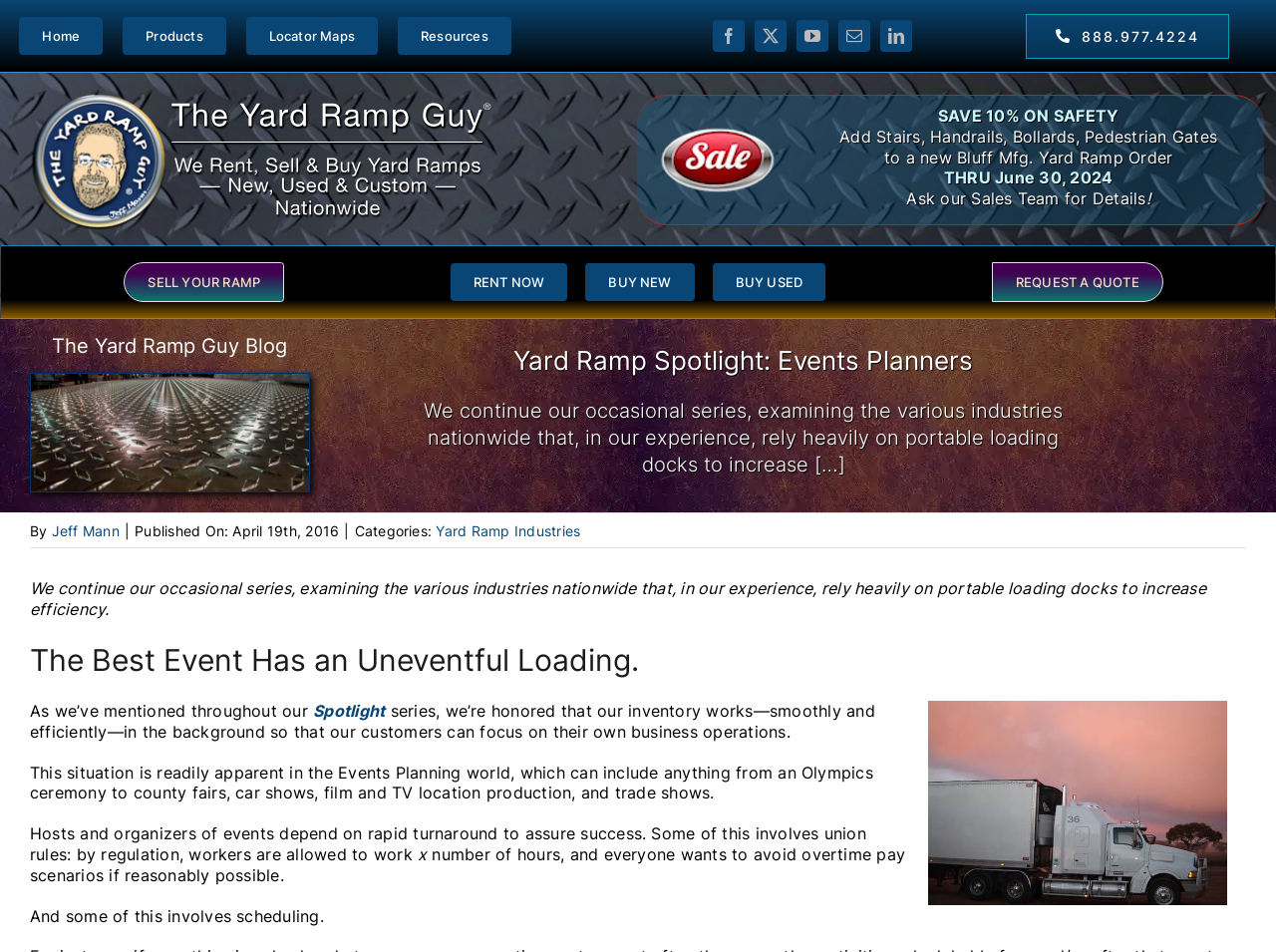Locate the bounding box coordinates of the clickable area needed to fulfill the instruction: "Search for something".

None